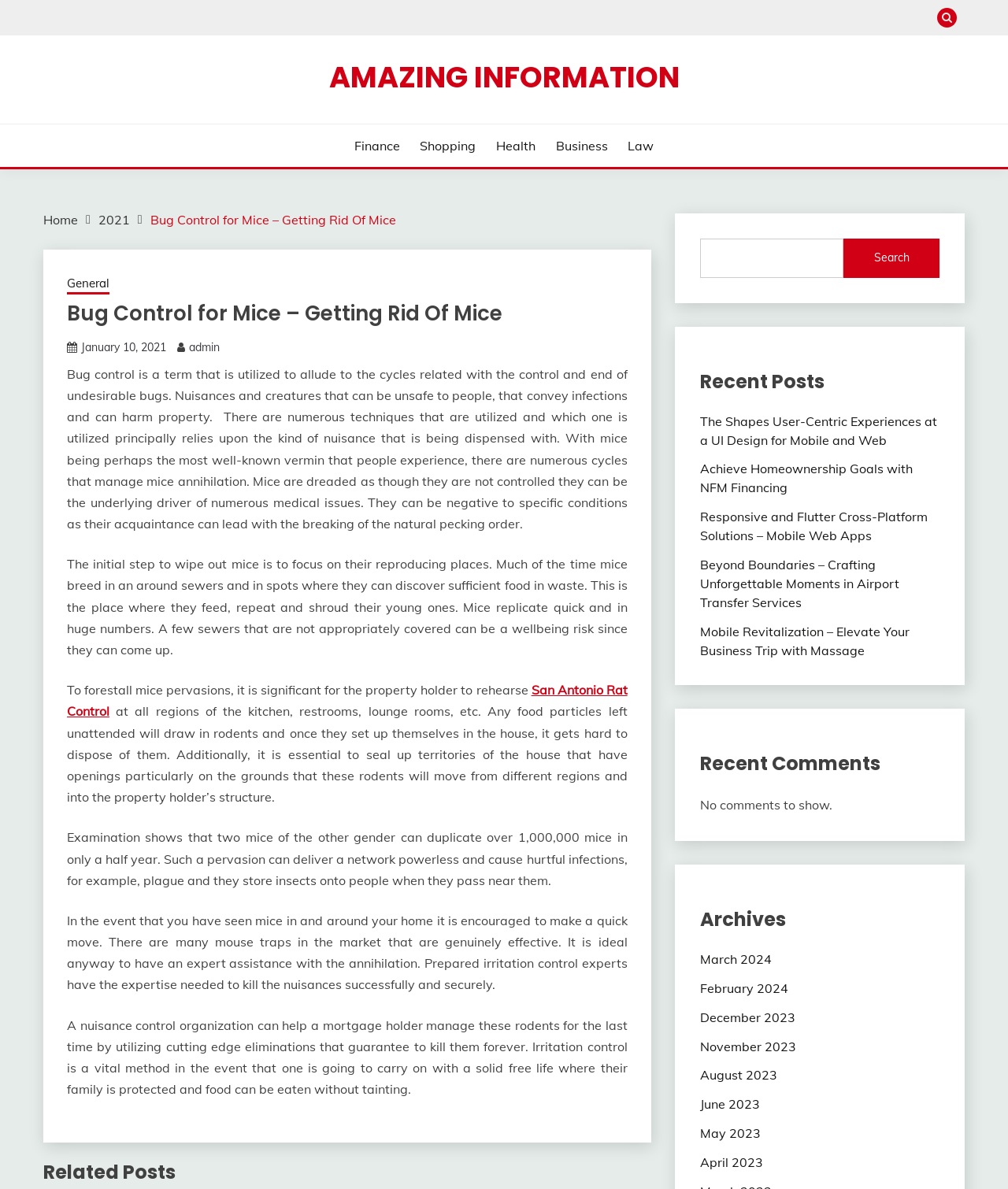How many mice can two mice of the opposite gender reproduce in six months?
Give a single word or phrase as your answer by examining the image.

Over 1,000,000